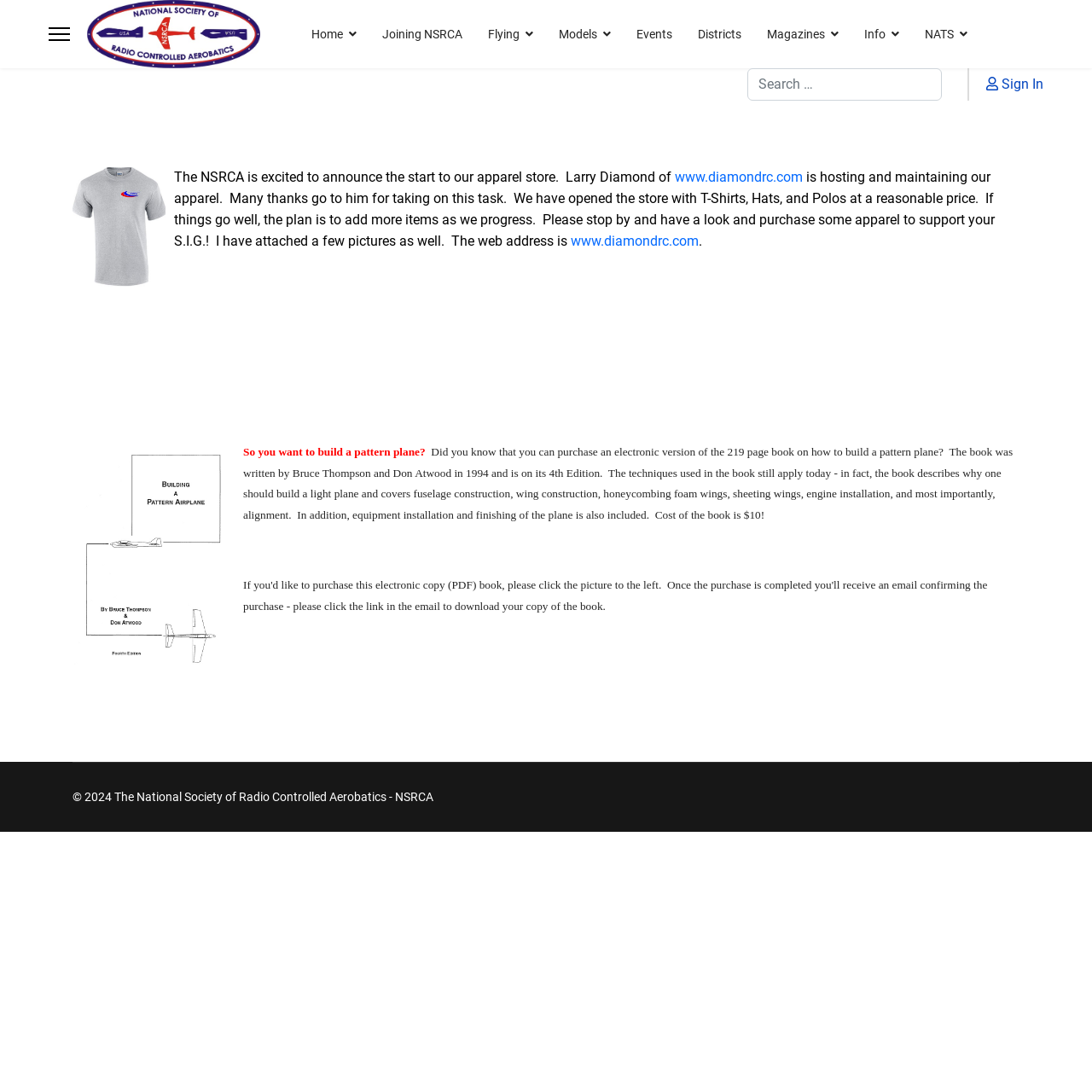What is the purpose of the apparel store?
Answer with a single word or phrase by referring to the visual content.

To support the S.I.G.